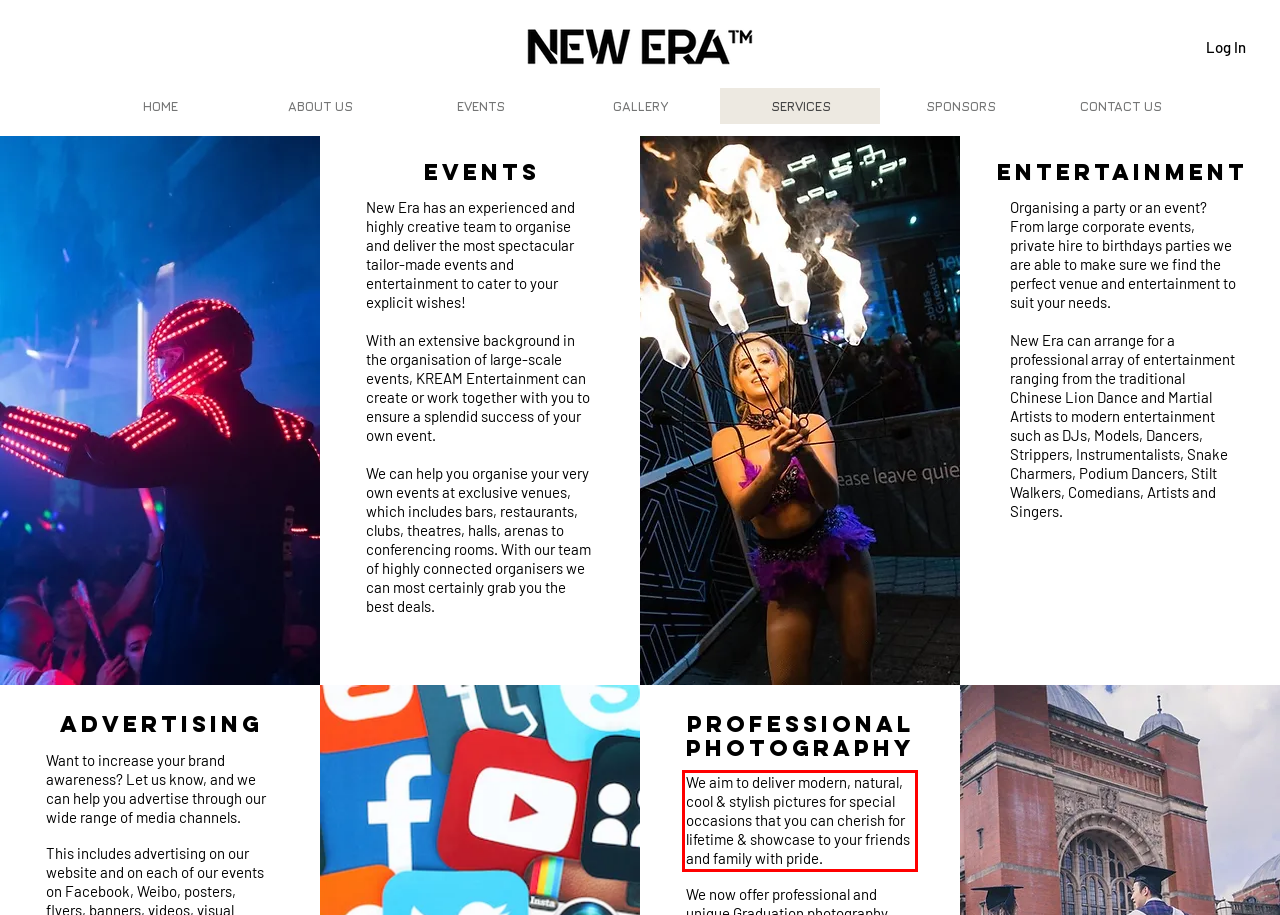Please examine the webpage screenshot and extract the text within the red bounding box using OCR.

We aim to deliver modern, natural, cool & stylish pictures for special occasions that you can cherish for lifetime & showcase to your friends and family with pride.